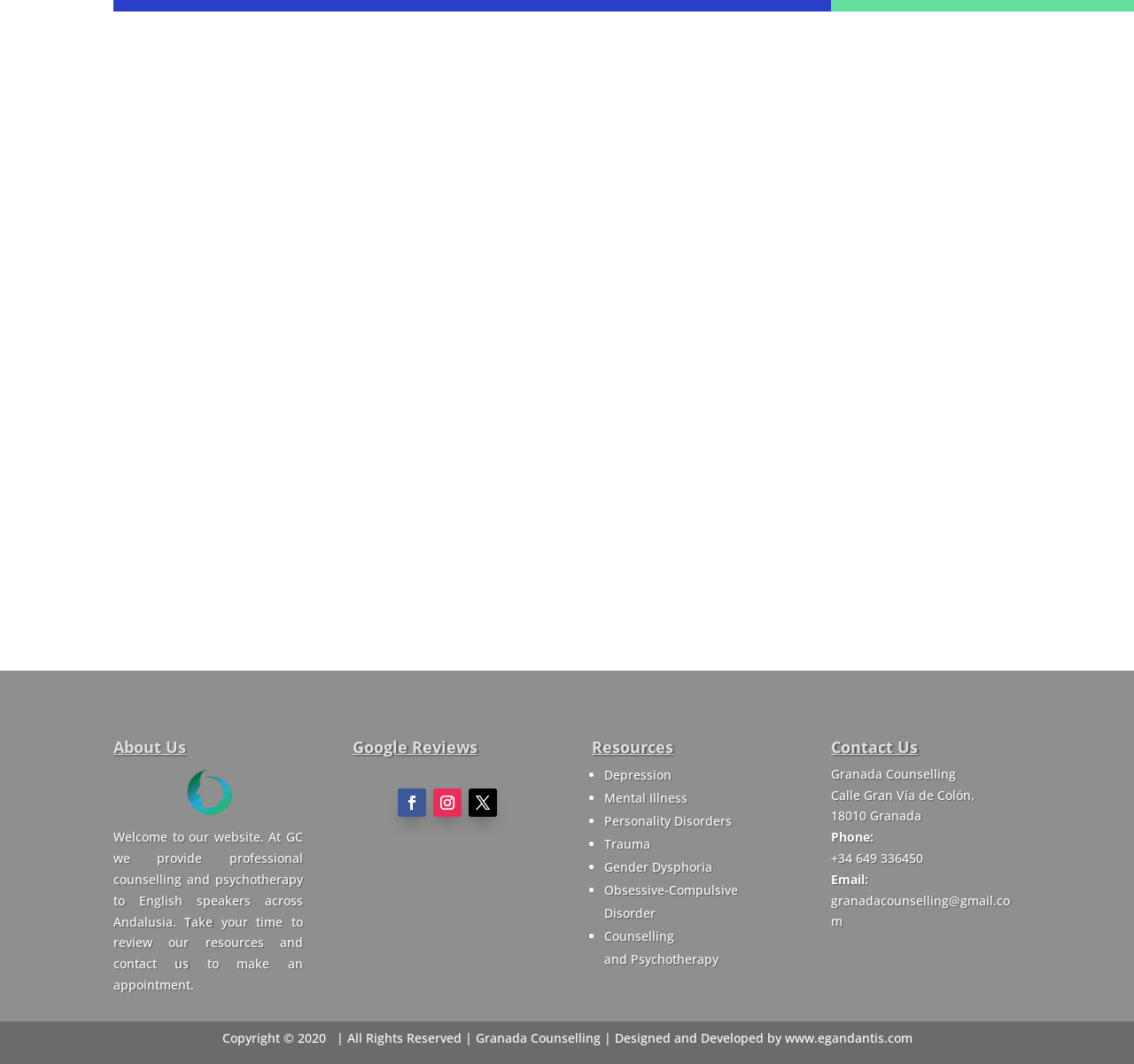Identify the bounding box for the UI element specified in this description: "Counselling and Psychotherapy". The coordinates must be four float numbers between 0 and 1, formatted as [left, top, right, bottom].

[0.533, 0.872, 0.634, 0.909]